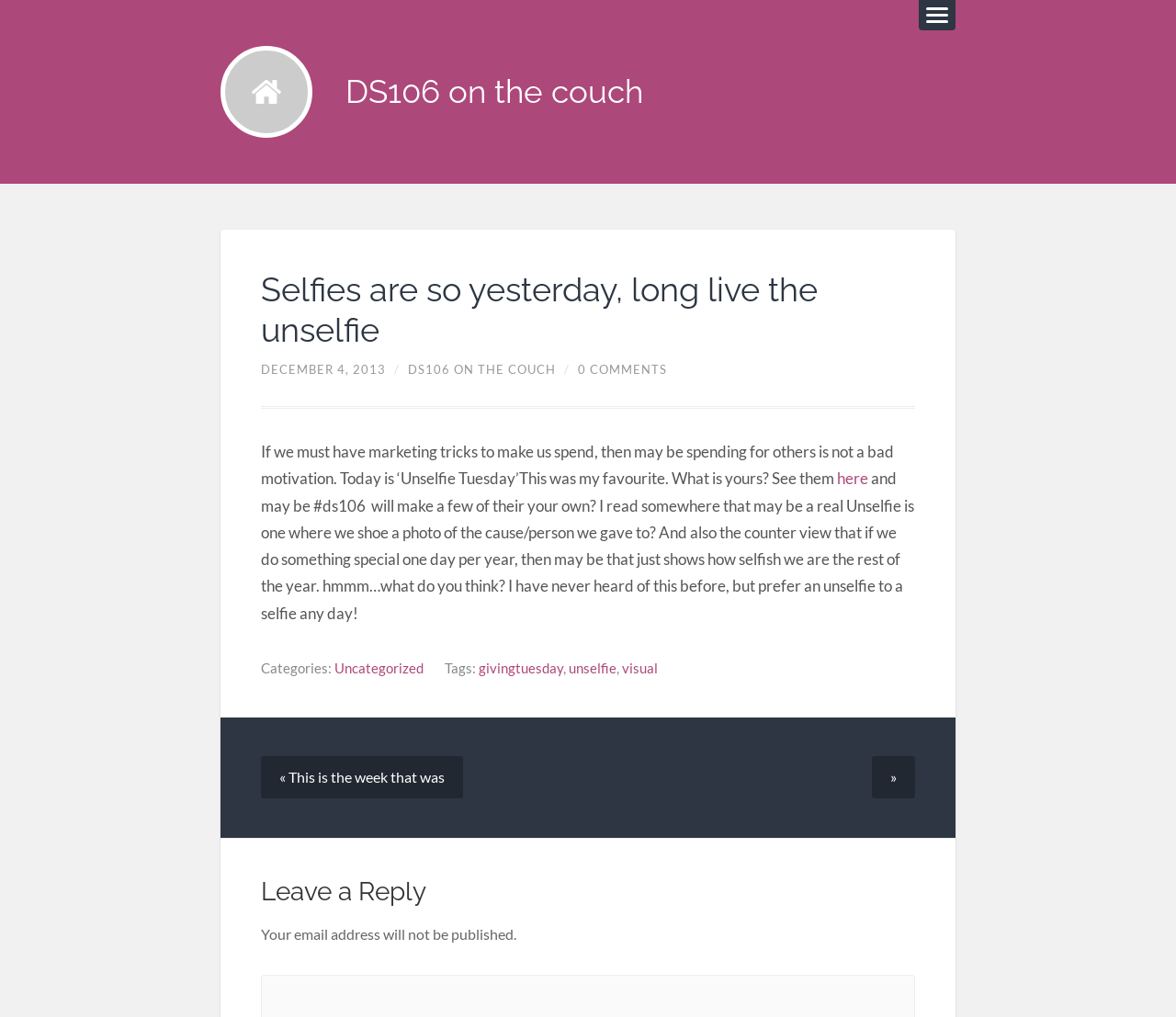Answer the following query with a single word or phrase:
What is the author's opinion on selfies?

Prefers unselfies